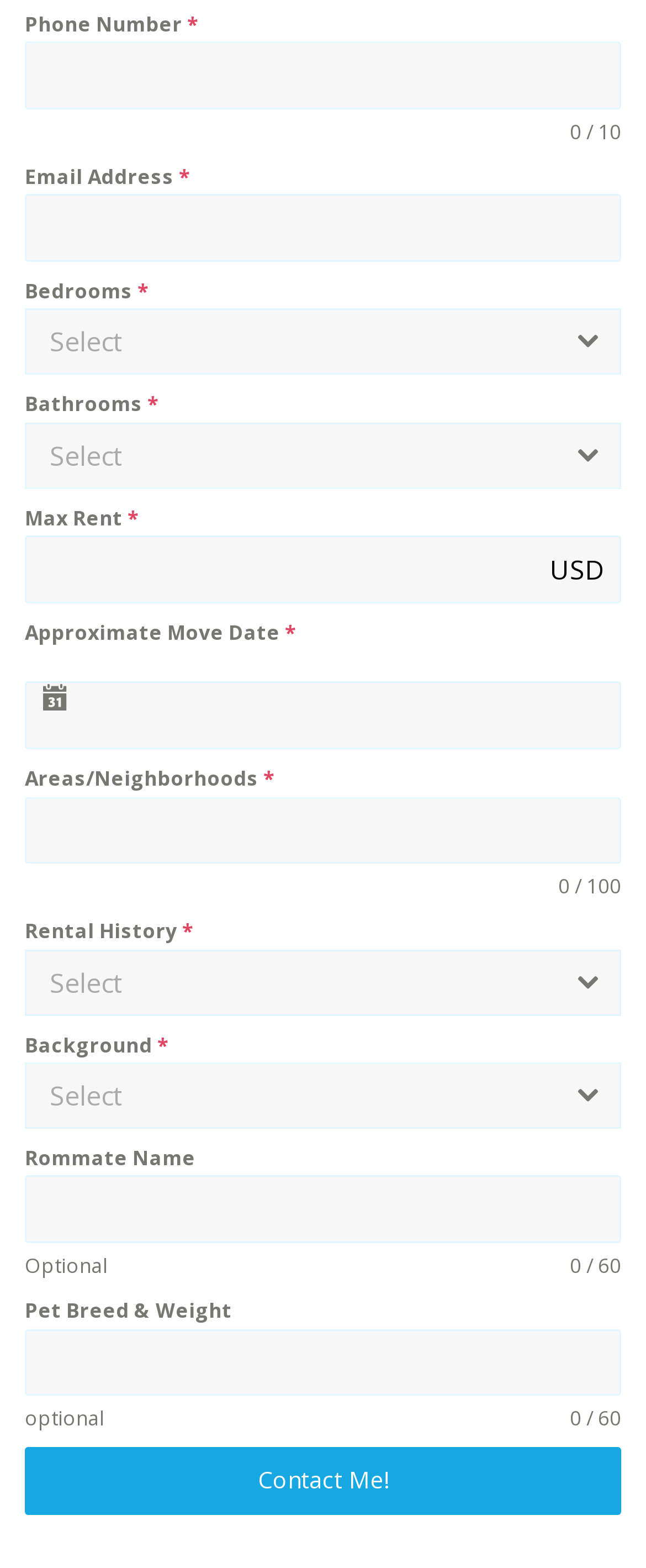What is the required information for phone number?
Look at the image and respond with a one-word or short phrase answer.

Phone Number *